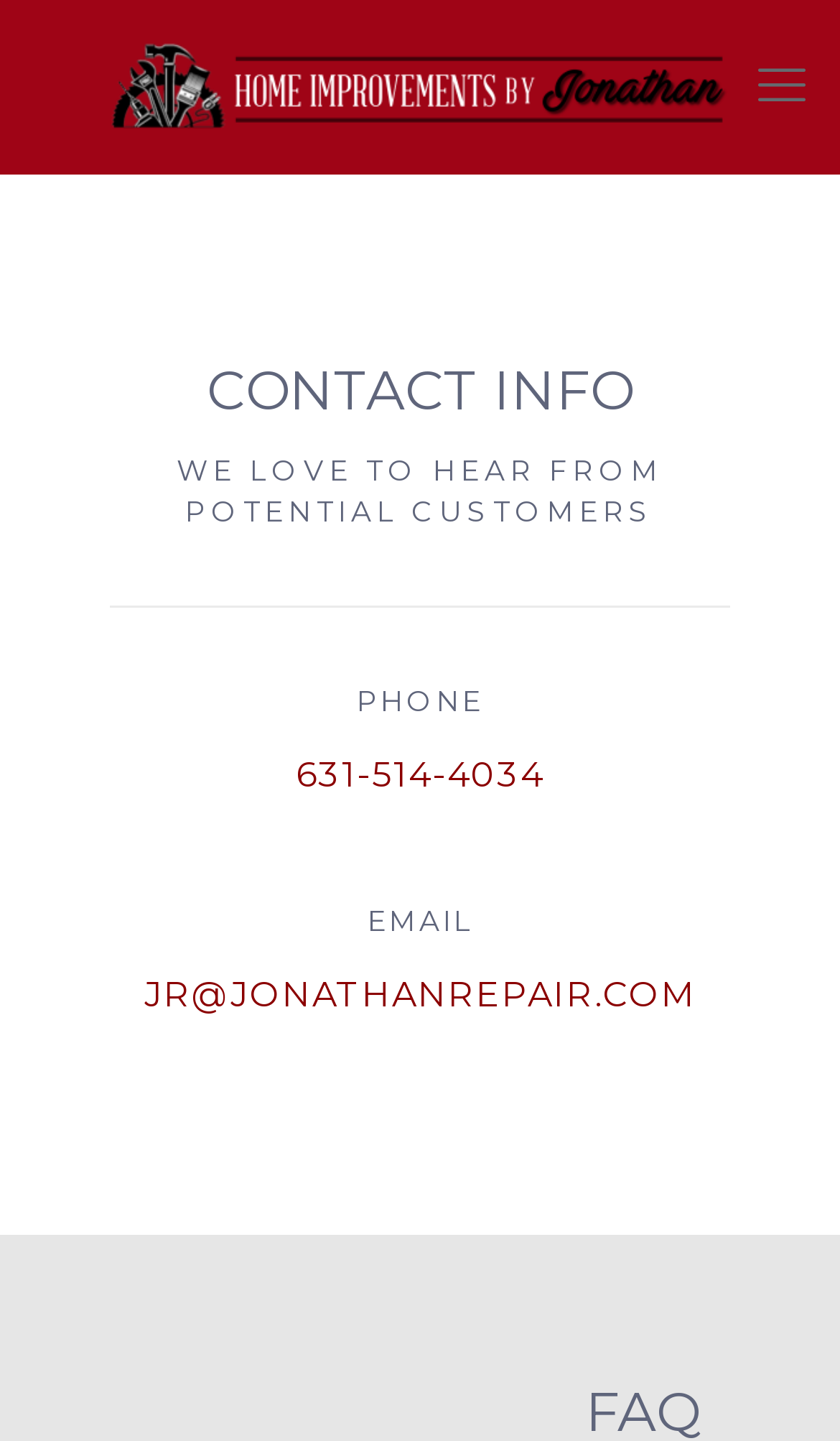Is there a FAQ section?
Look at the image and answer the question using a single word or phrase.

Yes